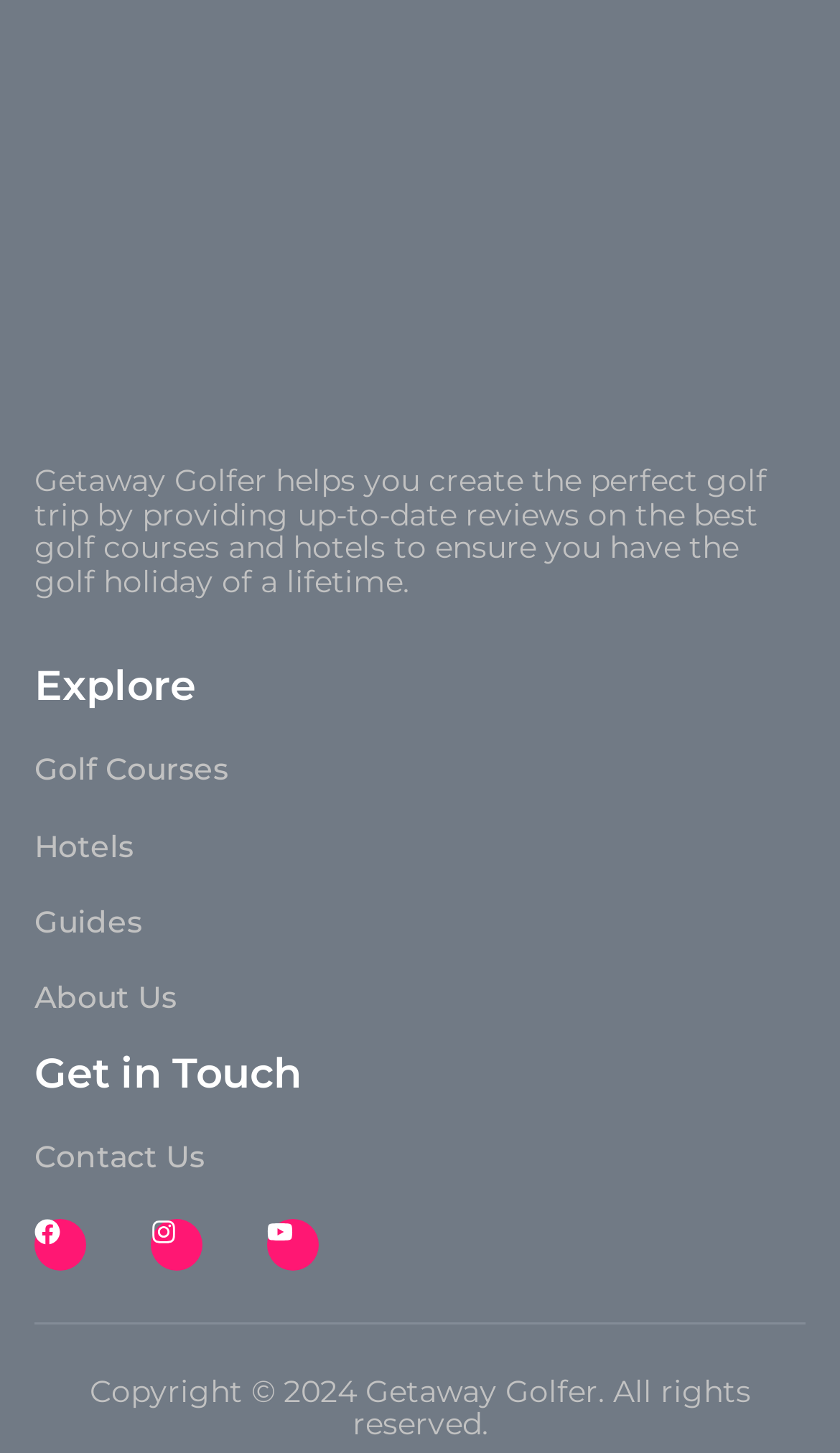Answer in one word or a short phrase: 
What is the name of the website?

Getaway Golfer